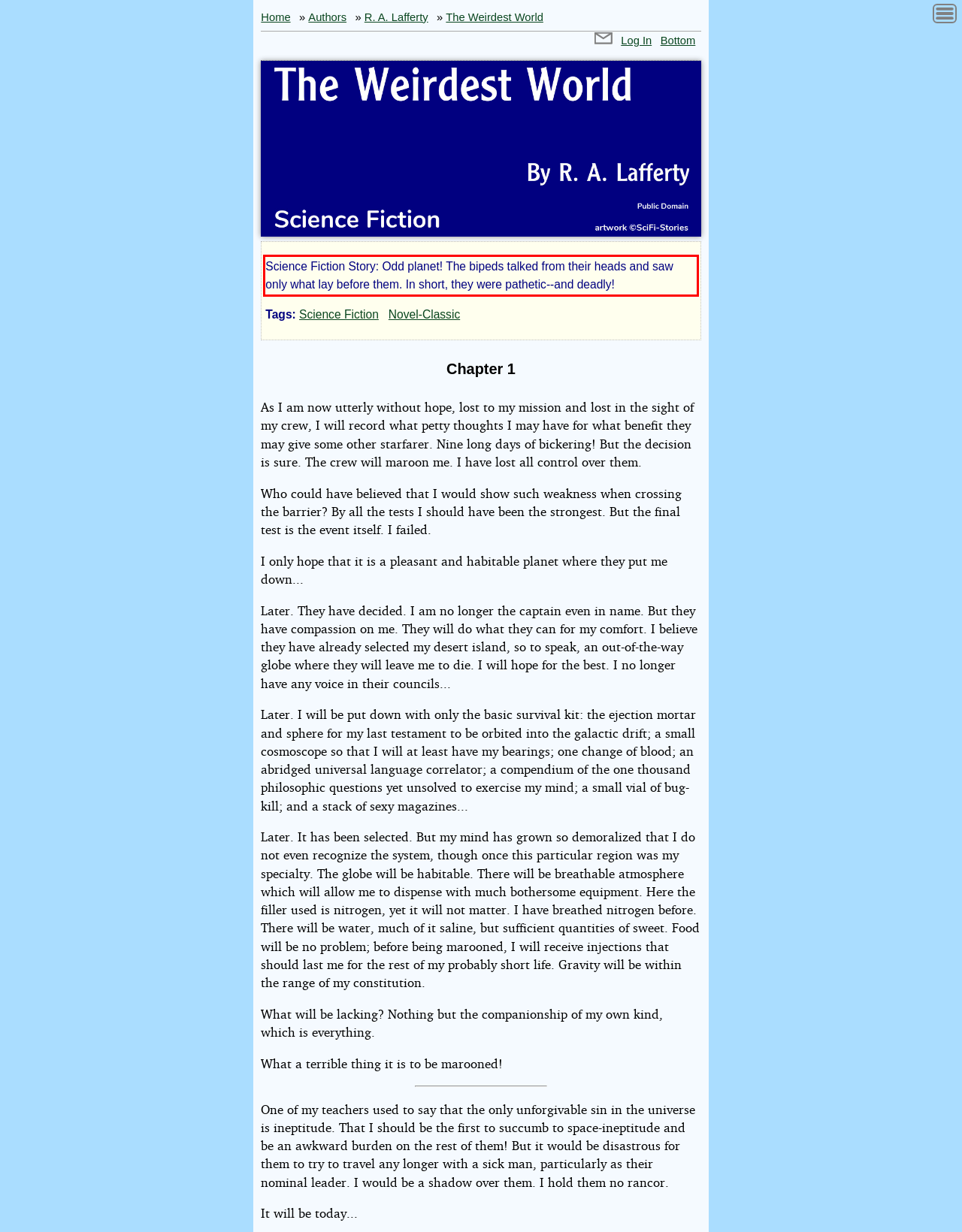There is a screenshot of a webpage with a red bounding box around a UI element. Please use OCR to extract the text within the red bounding box.

Science Fiction Story: Odd planet! The bipeds talked from their heads and saw only what lay before them. In short, they were pathetic--and deadly!